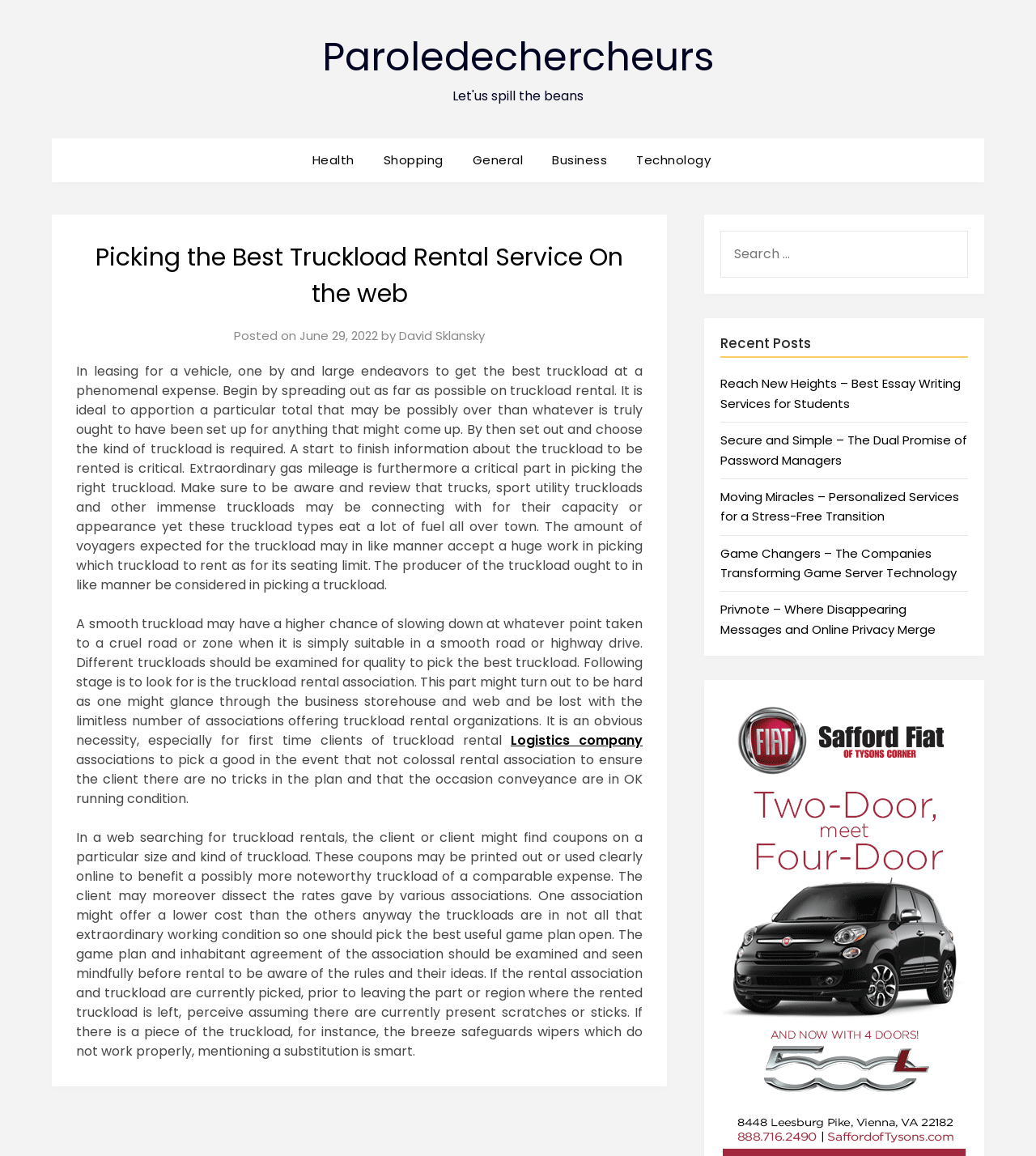Identify the bounding box coordinates of the clickable region required to complete the instruction: "Click on the 'Health' category". The coordinates should be given as four float numbers within the range of 0 and 1, i.e., [left, top, right, bottom].

[0.301, 0.12, 0.354, 0.158]